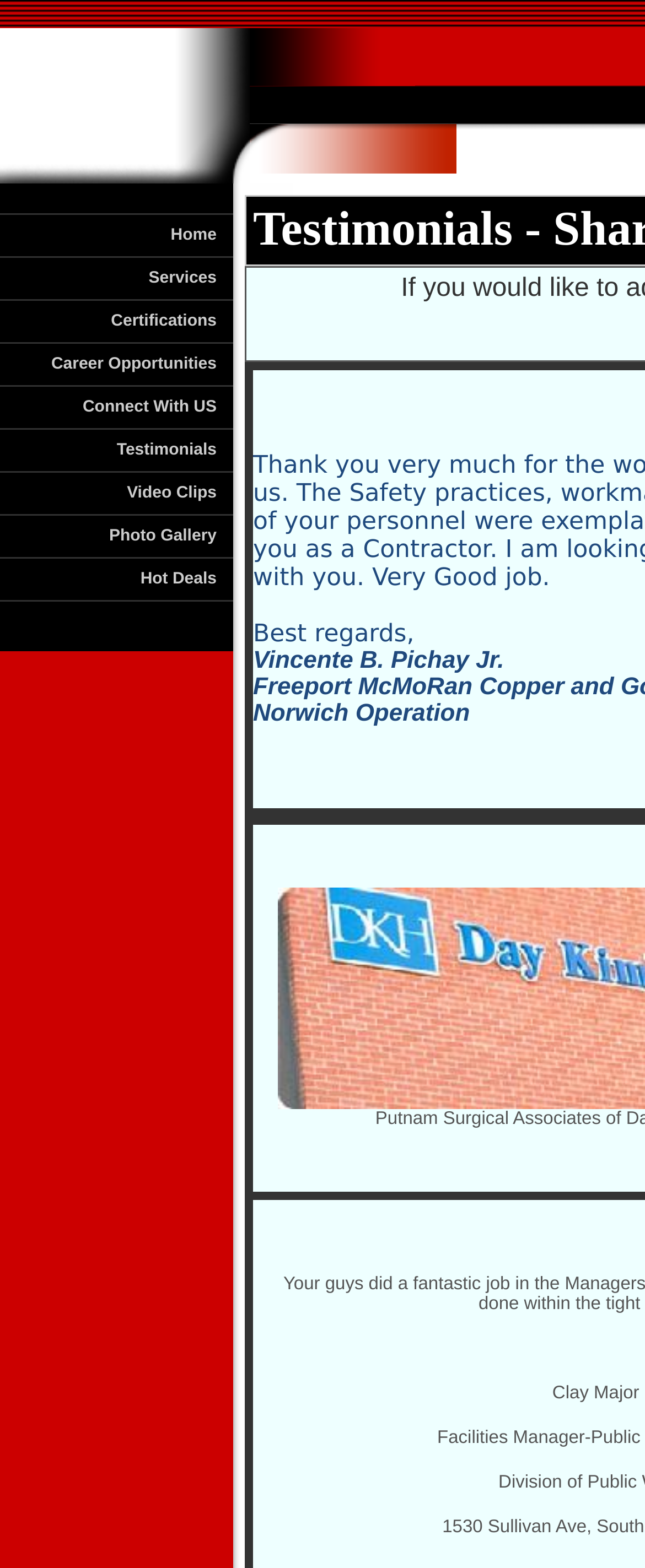Identify the main heading of the webpage and provide its text content.

Venture Communications & Security